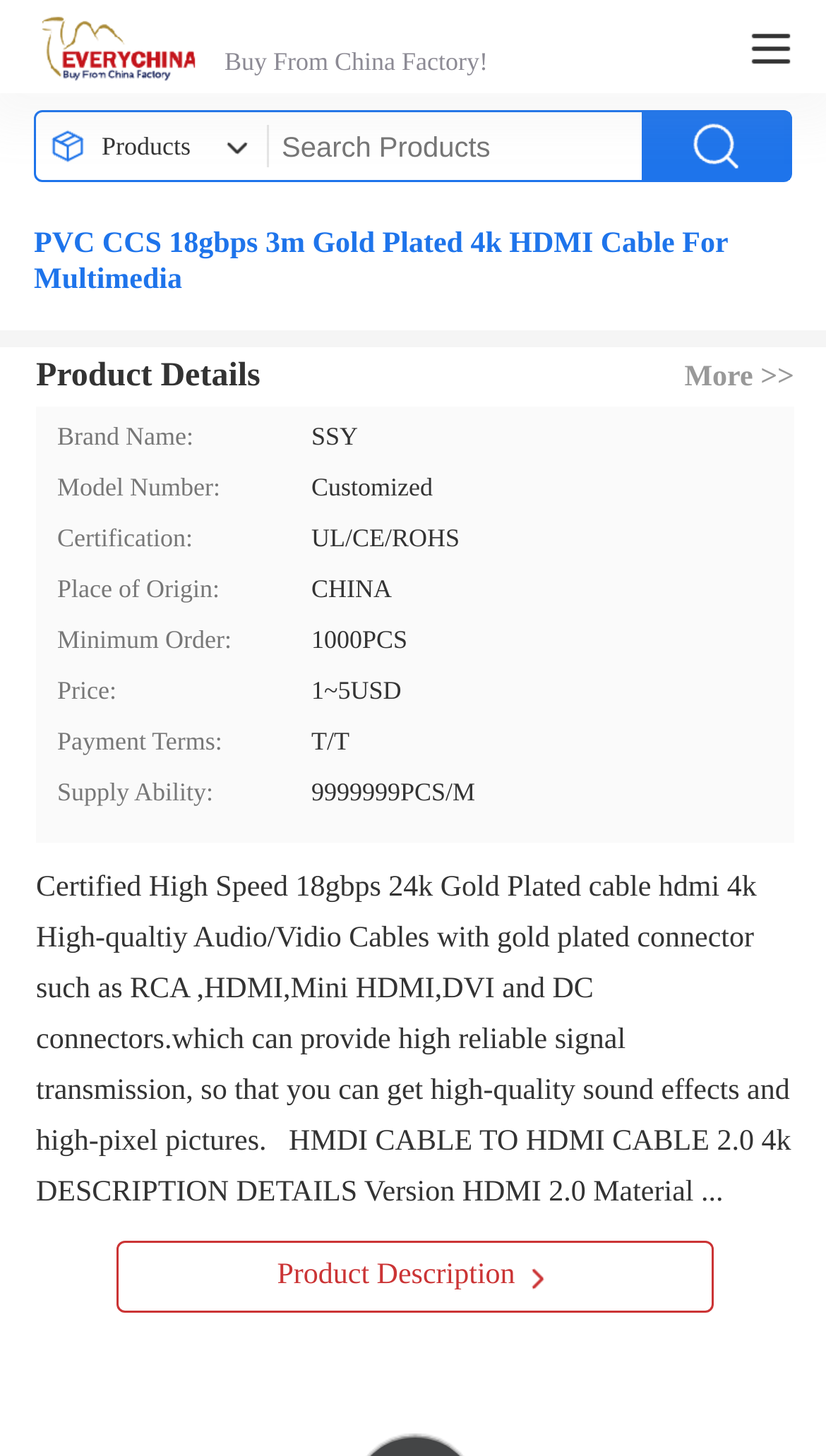Reply to the question with a brief word or phrase: What is the price range of the product?

1~5USD